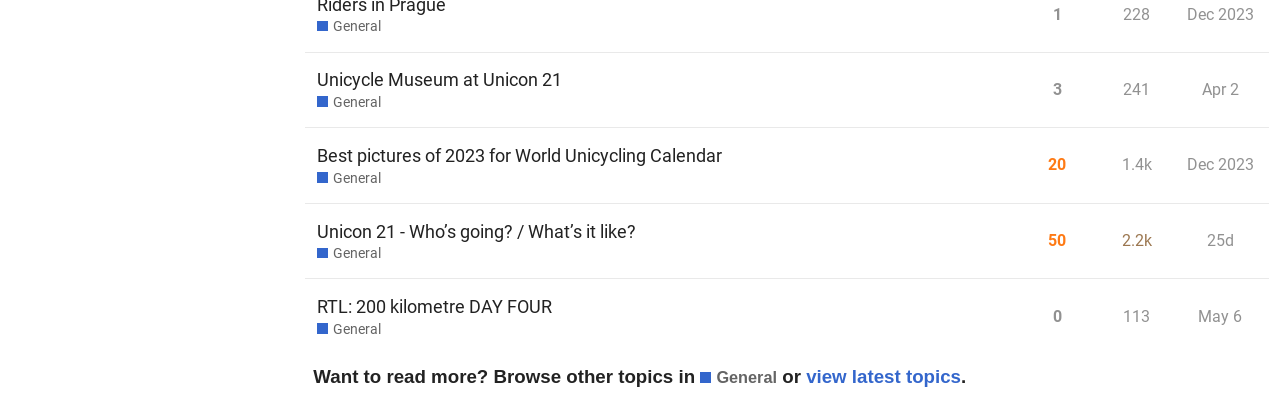Please specify the bounding box coordinates for the clickable region that will help you carry out the instruction: "Read topic RTL: 200 kilometre DAY FOUR".

[0.238, 0.674, 0.795, 0.855]